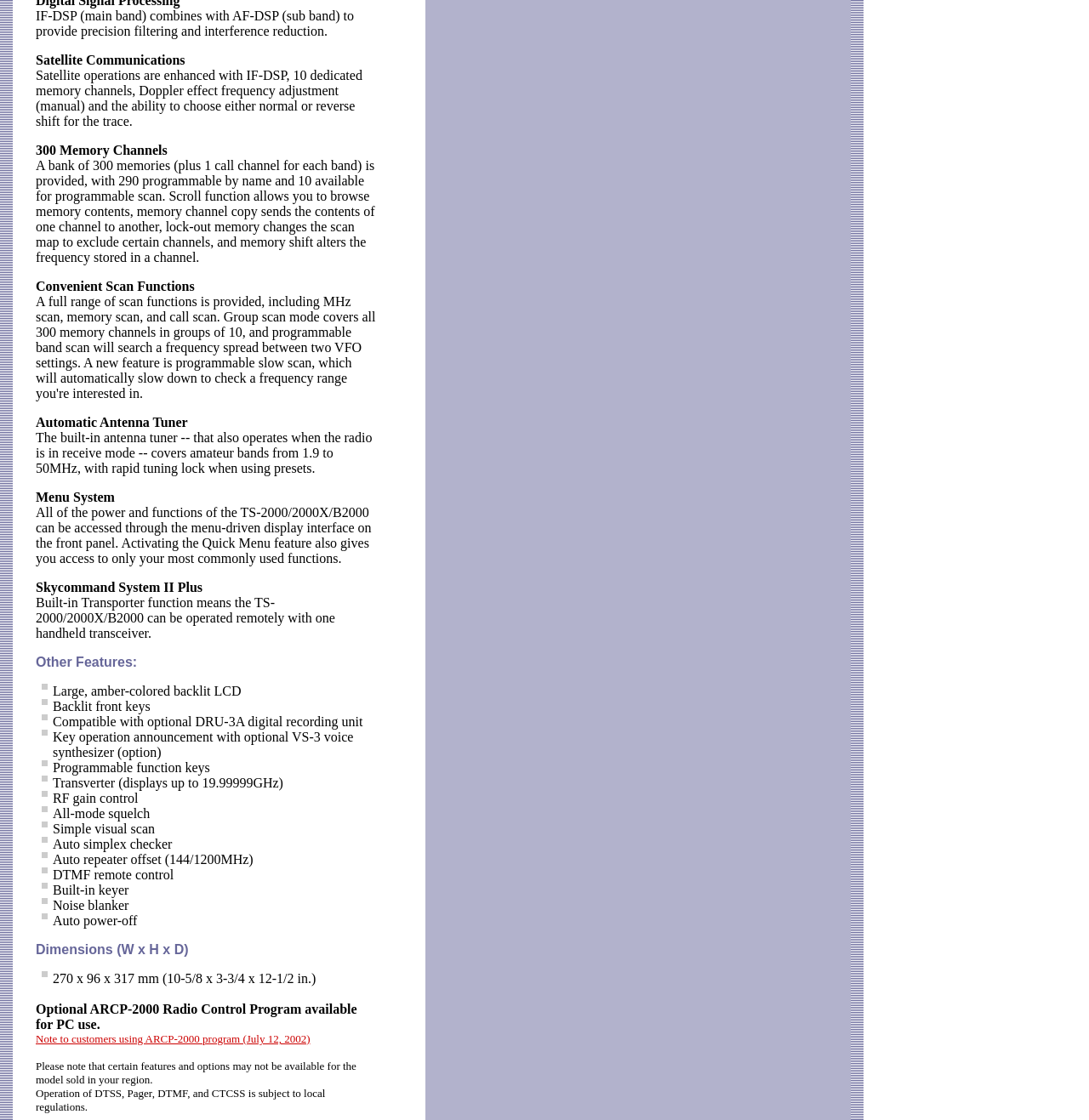Using the details from the image, please elaborate on the following question: What is the function of the automatic antenna tuner?

The automatic antenna tuner is described as covering amateur bands from 1.9 to 50MHz, with rapid tuning lock when using presets, indicating its function is to quickly and automatically adjust the antenna tuning for optimal performance.